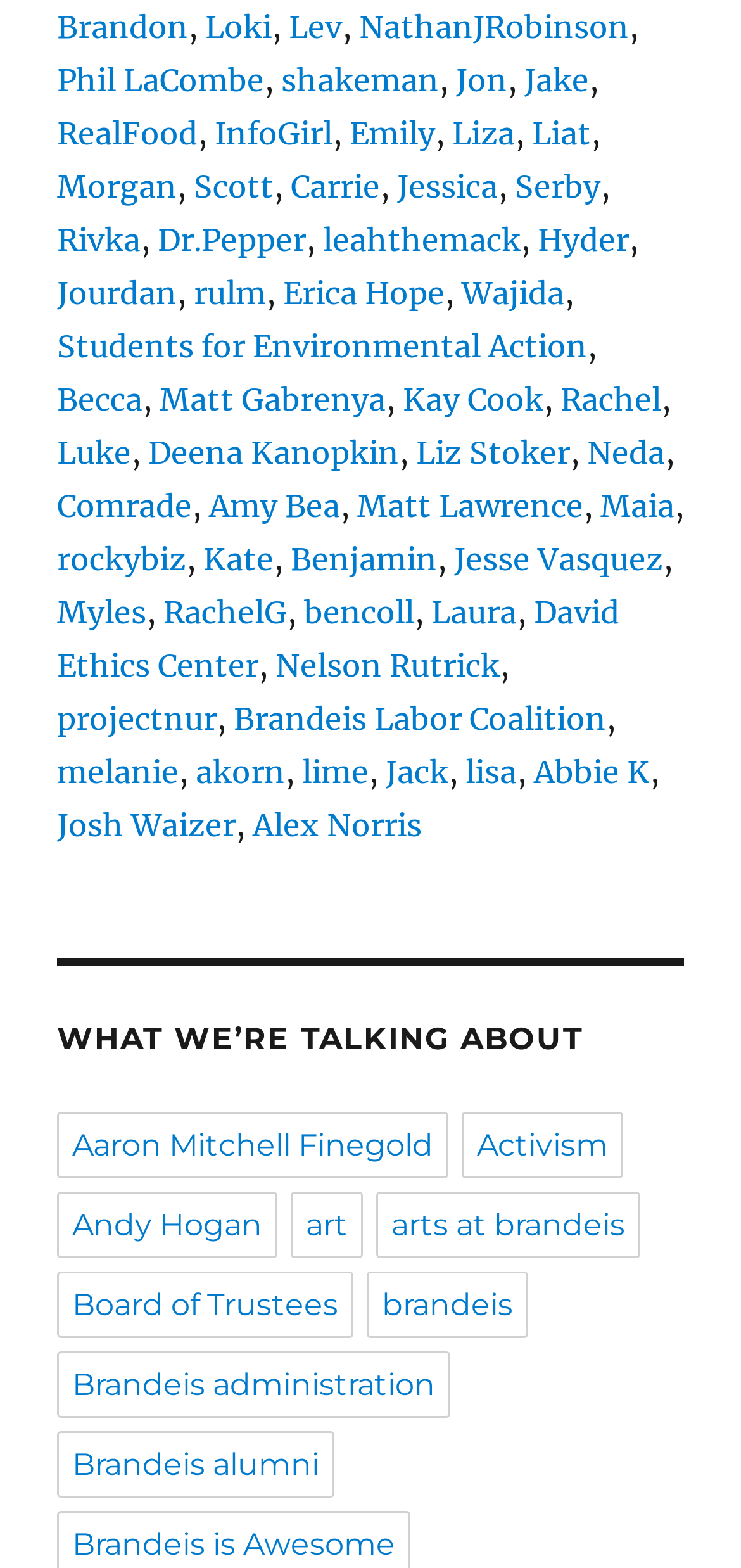Given the description R & D Management, predict the bounding box coordinates of the UI element. Ensure the coordinates are in the format (top-left x, top-left y, bottom-right x, bottom-right y) and all values are between 0 and 1.

None